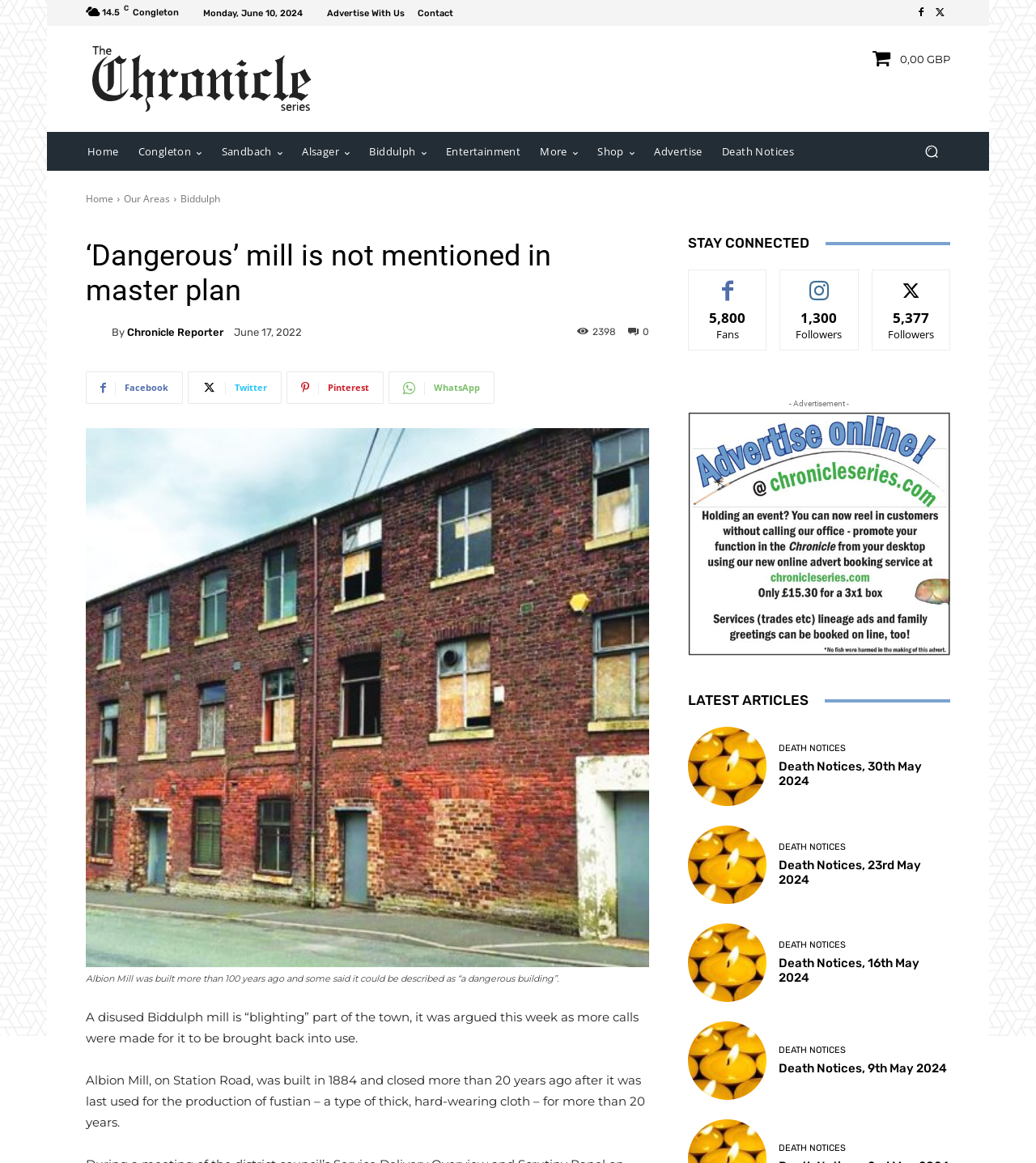What is the type of cloth produced at the Albion Mill?
Craft a detailed and extensive response to the question.

I found the answer by reading the article's content, specifically the sentence 'Albion Mill, on Station Road, was built in 1884 and closed more than 20 years ago after it was last used for the production of fustian – a type of thick, hard-wearing cloth – for more than 20 years.'